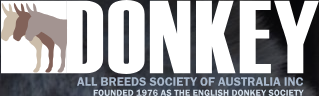Generate a detailed caption for the image.

This image features the logo of the Donkey All Breeds Society of Australia (DABSA), prominently displayed at the top of the webpage. The design highlights the word "DONKEY" in bold letters, emphasizing its focus on the donkey breed. Accompanying the text is a stylized depiction of donkeys, which adds a visual affinity to the organization's mission. Below the logo, the full name "ALL BREEDS SOCIETY OF AUSTRALIA INC" is mentioned, along with the founding year "1976," originally as the English Donkey Society. This logo reflects the society's commitment to the care, breeding, and ethical standards related to donkeys across various breeds in Australia.